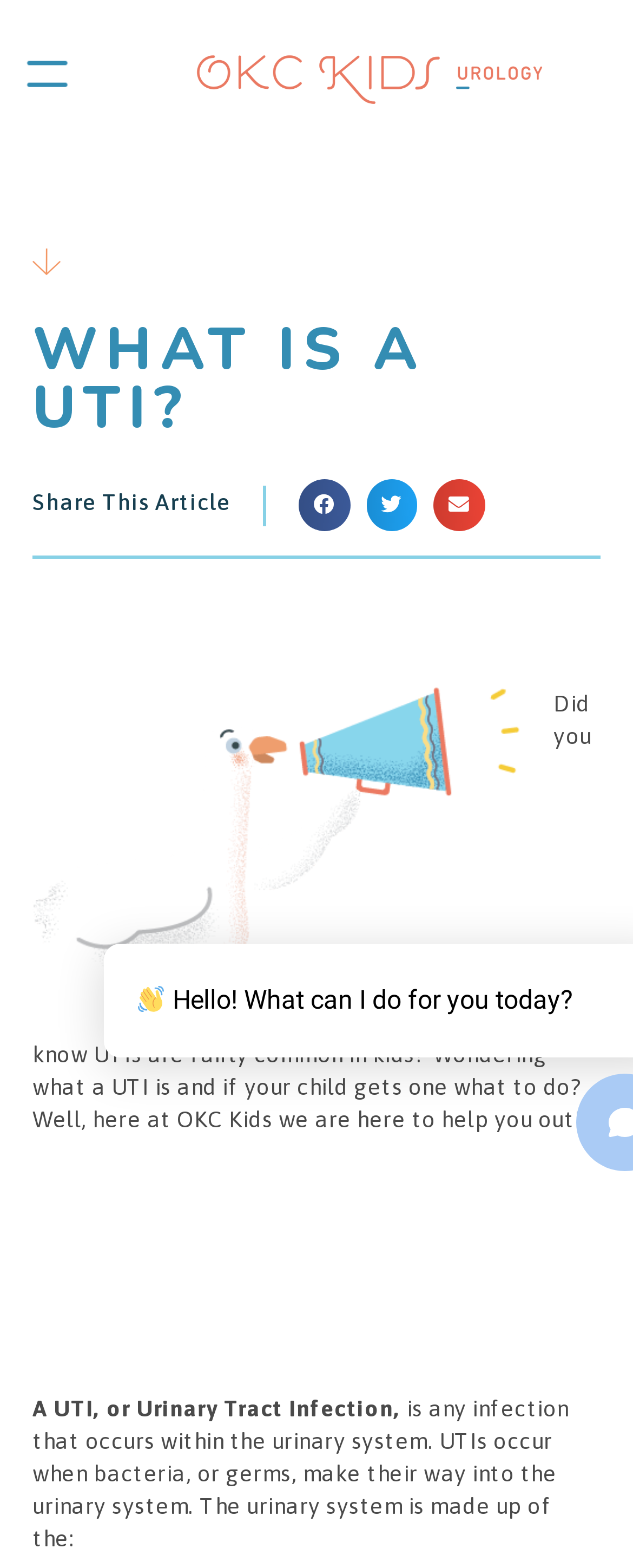Use the information in the screenshot to answer the question comprehensively: What is the topic of the article?

The topic of the article can be determined by looking at the heading 'WHAT IS A UTI?' and the content of the article which explains what a UTI is and how it affects kids.